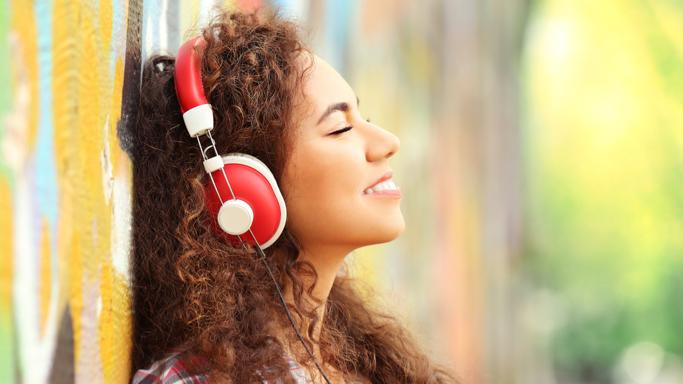What is the woman doing in the image?
Look at the image and answer the question using a single word or phrase.

listening to music or podcast